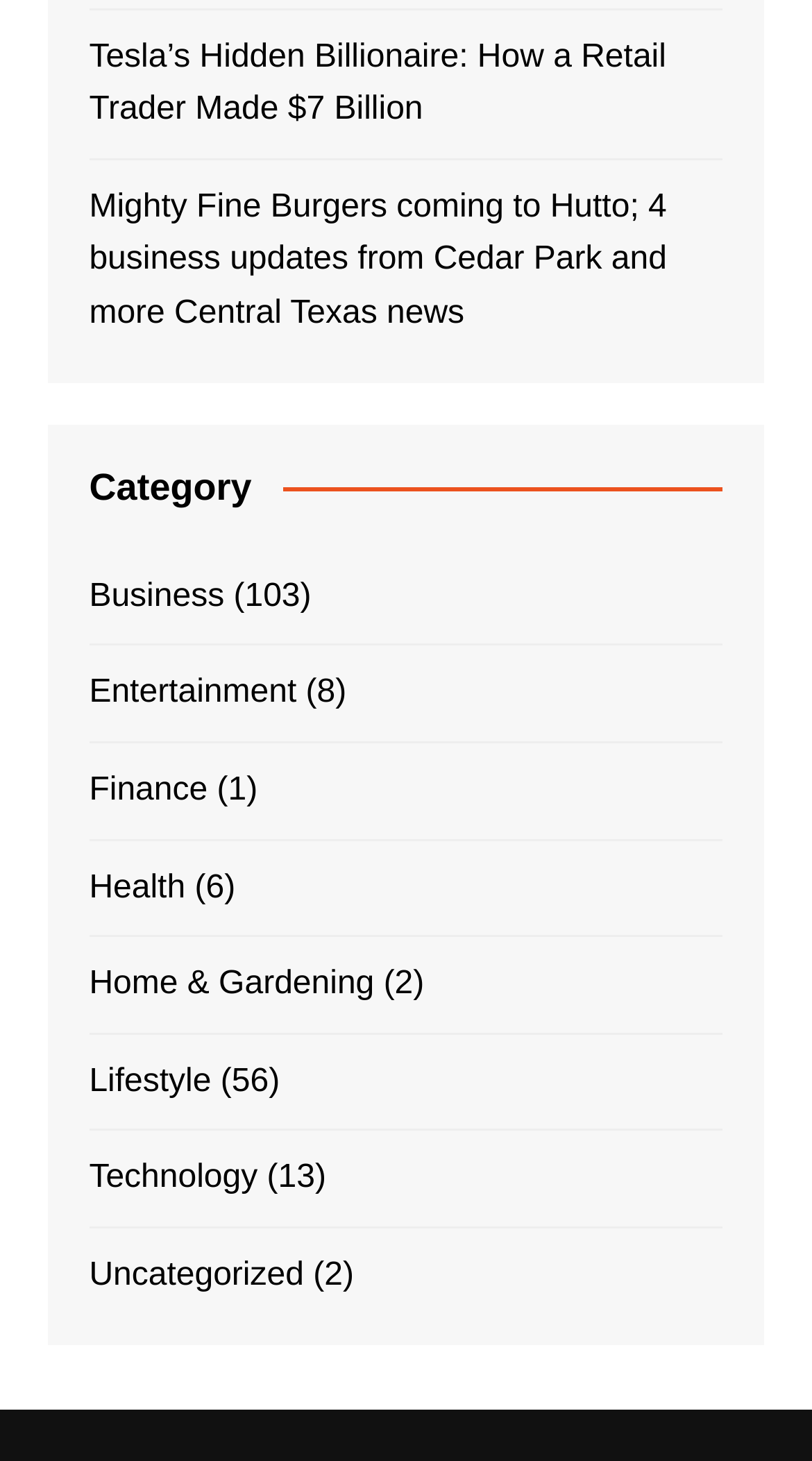What is the first article title?
Refer to the image and provide a one-word or short phrase answer.

Tesla’s Hidden Billionaire